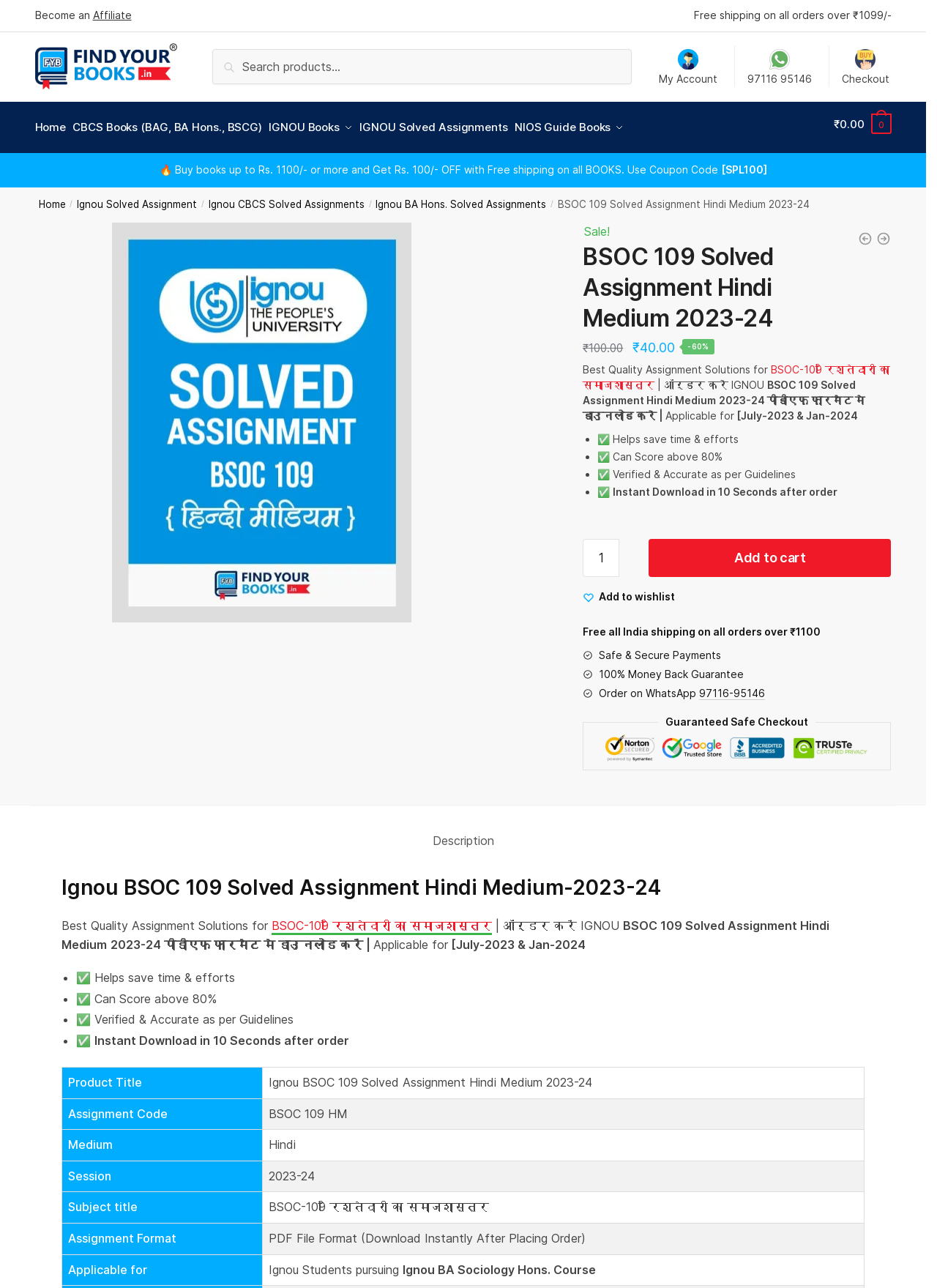What is the guarantee offered by the website?
Relying on the image, give a concise answer in one word or a brief phrase.

100% Money Back Guarantee